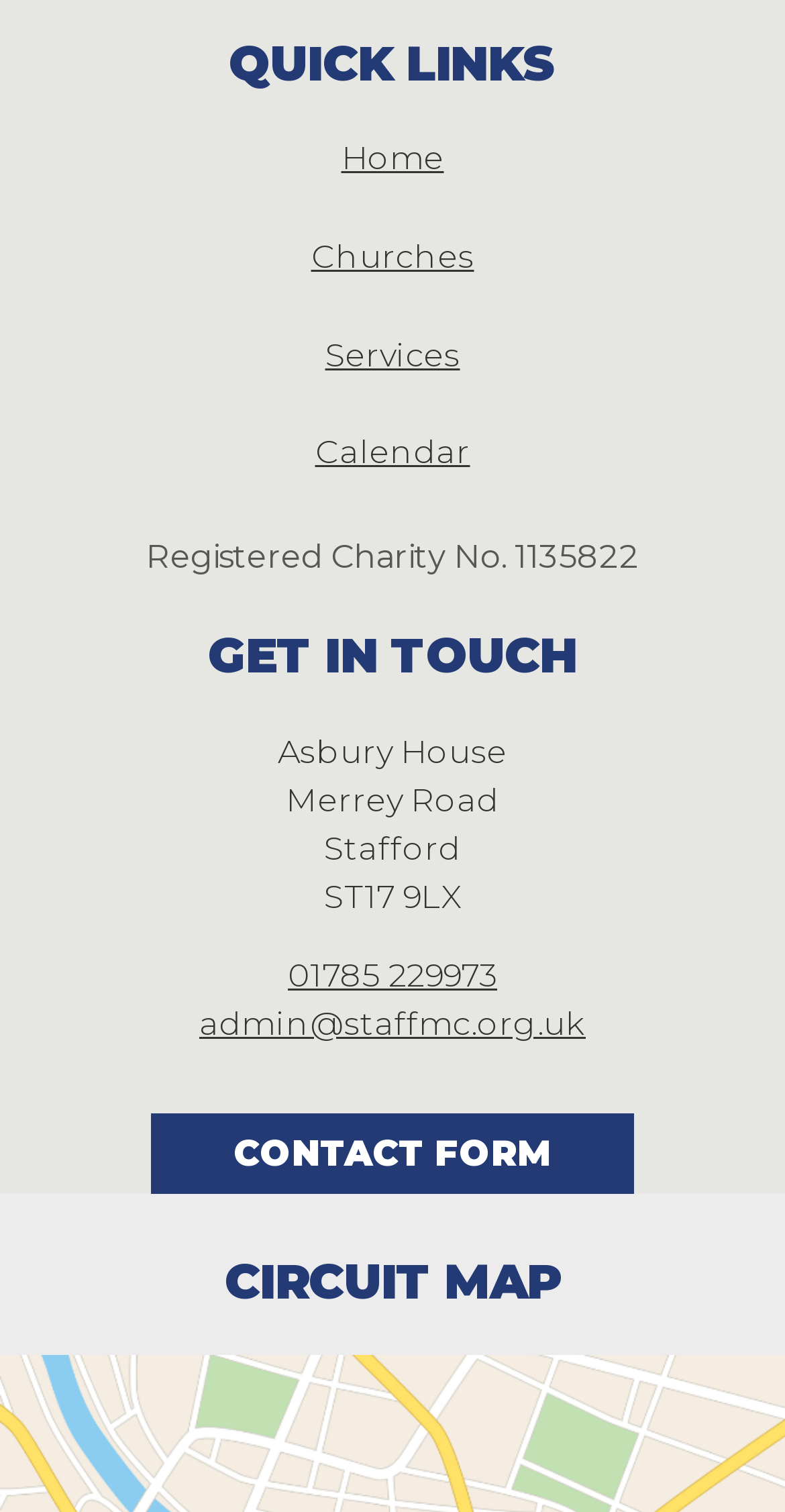How many links are in the top navigation menu?
Using the visual information, reply with a single word or short phrase.

4